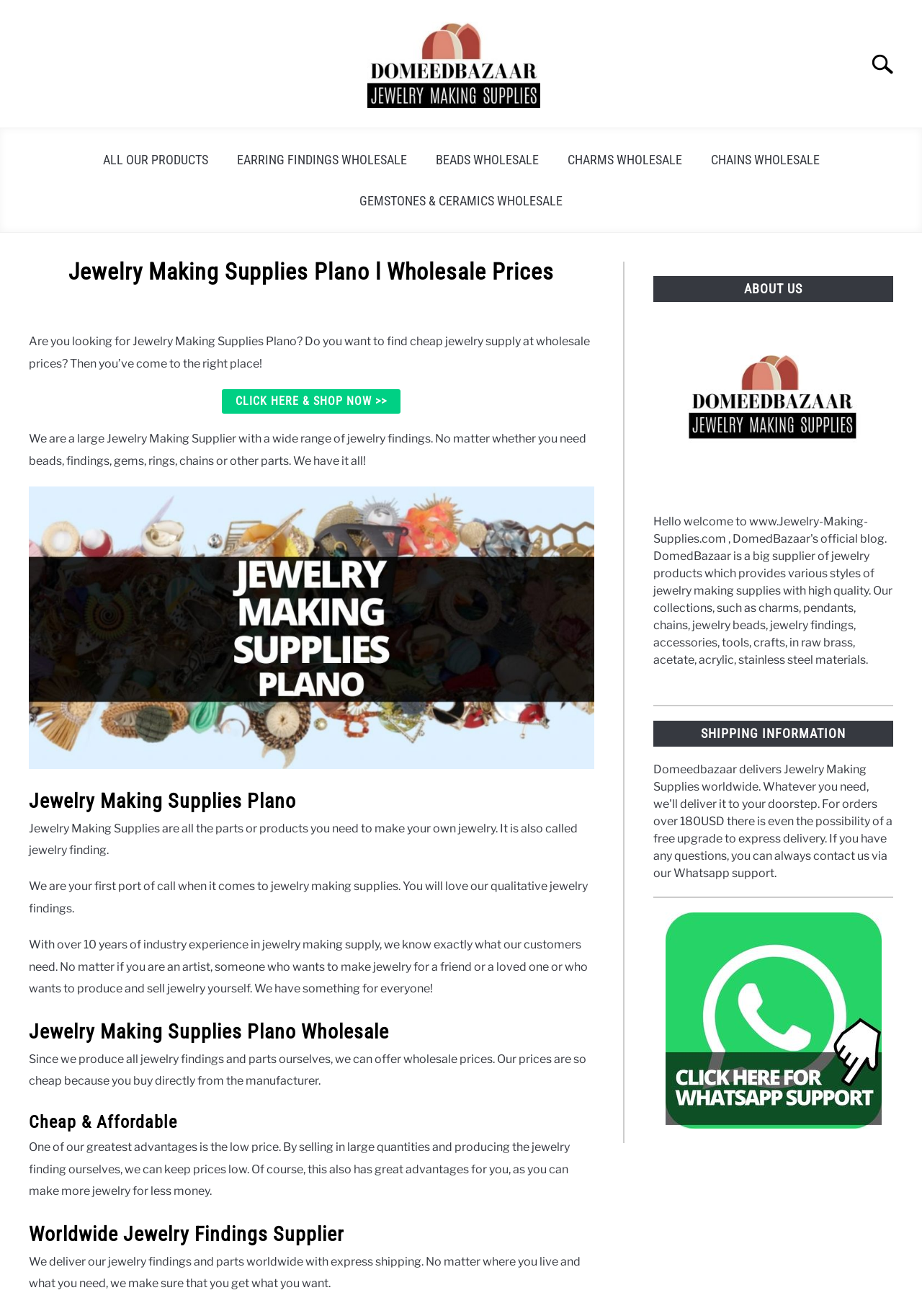Use one word or a short phrase to answer the question provided: 
What is the main purpose of this website?

Jewelry making supplies